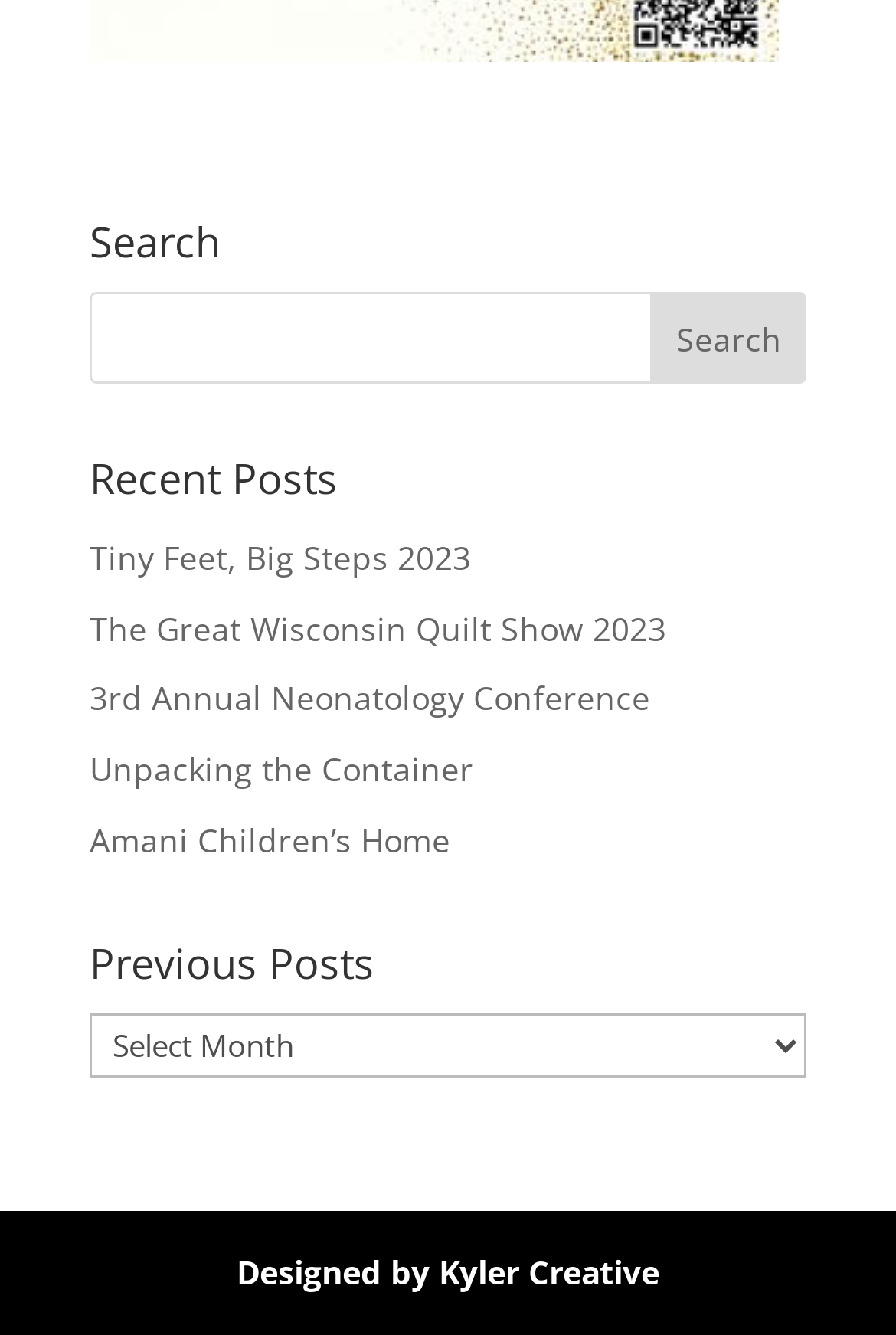Please find the bounding box coordinates of the element's region to be clicked to carry out this instruction: "Select 'Previous Posts'".

[0.1, 0.759, 0.9, 0.807]